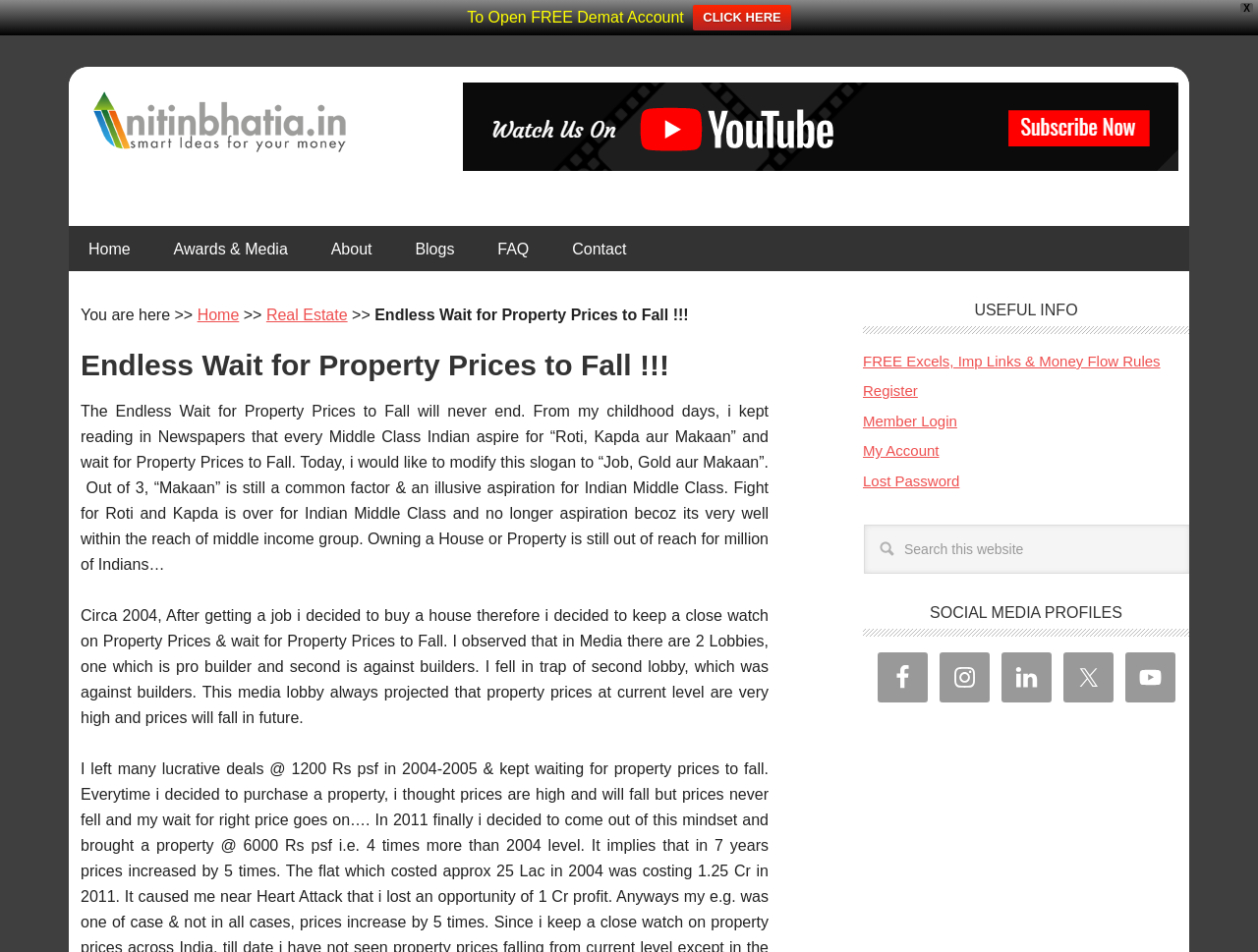Give a one-word or one-phrase response to the question: 
What is the topic of the main content on the webpage?

Property prices